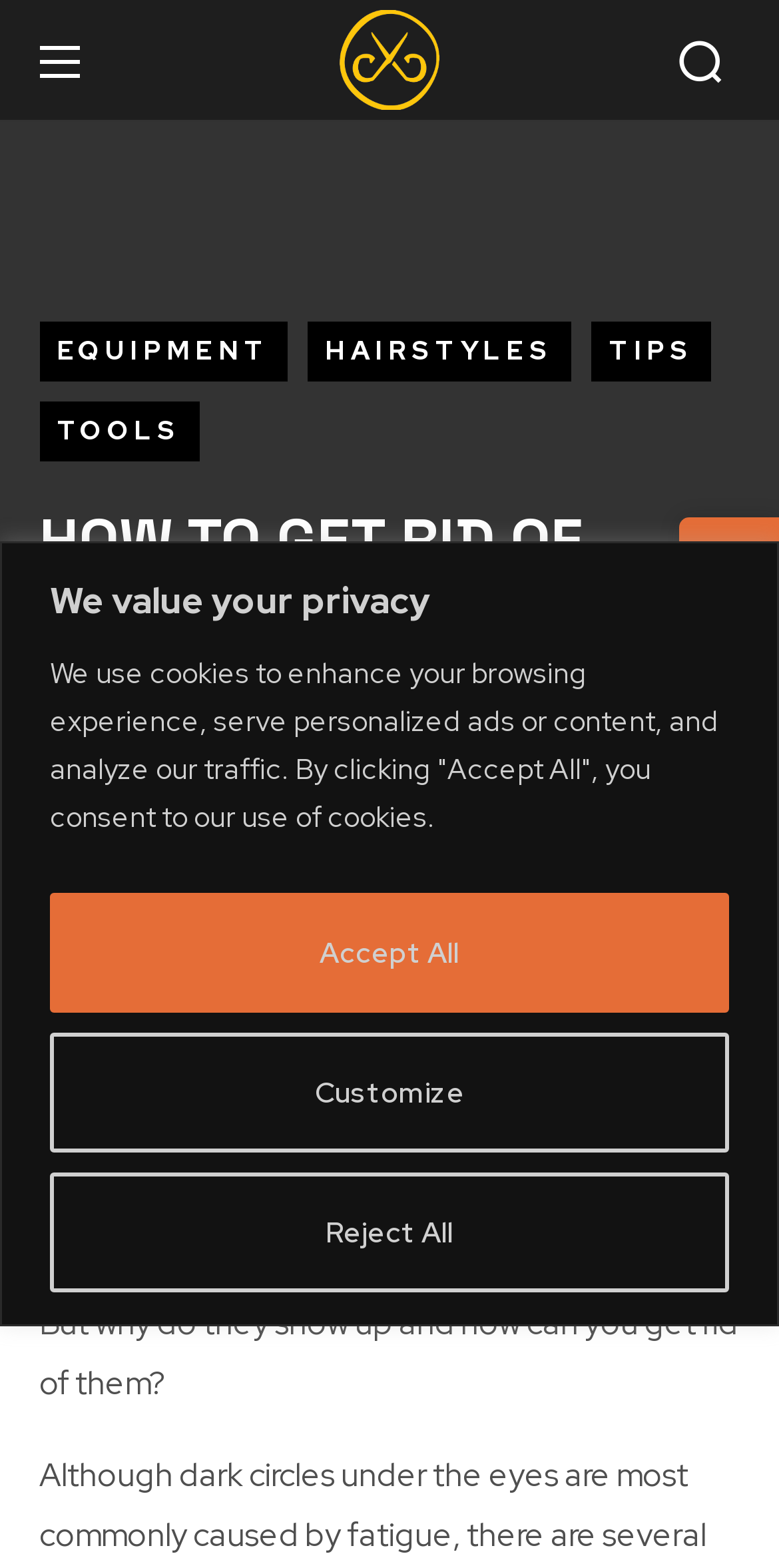Please identify the bounding box coordinates of the element's region that should be clicked to execute the following instruction: "Check the number of LIKES". The bounding box coordinates must be four float numbers between 0 and 1, i.e., [left, top, right, bottom].

[0.05, 0.529, 0.229, 0.577]